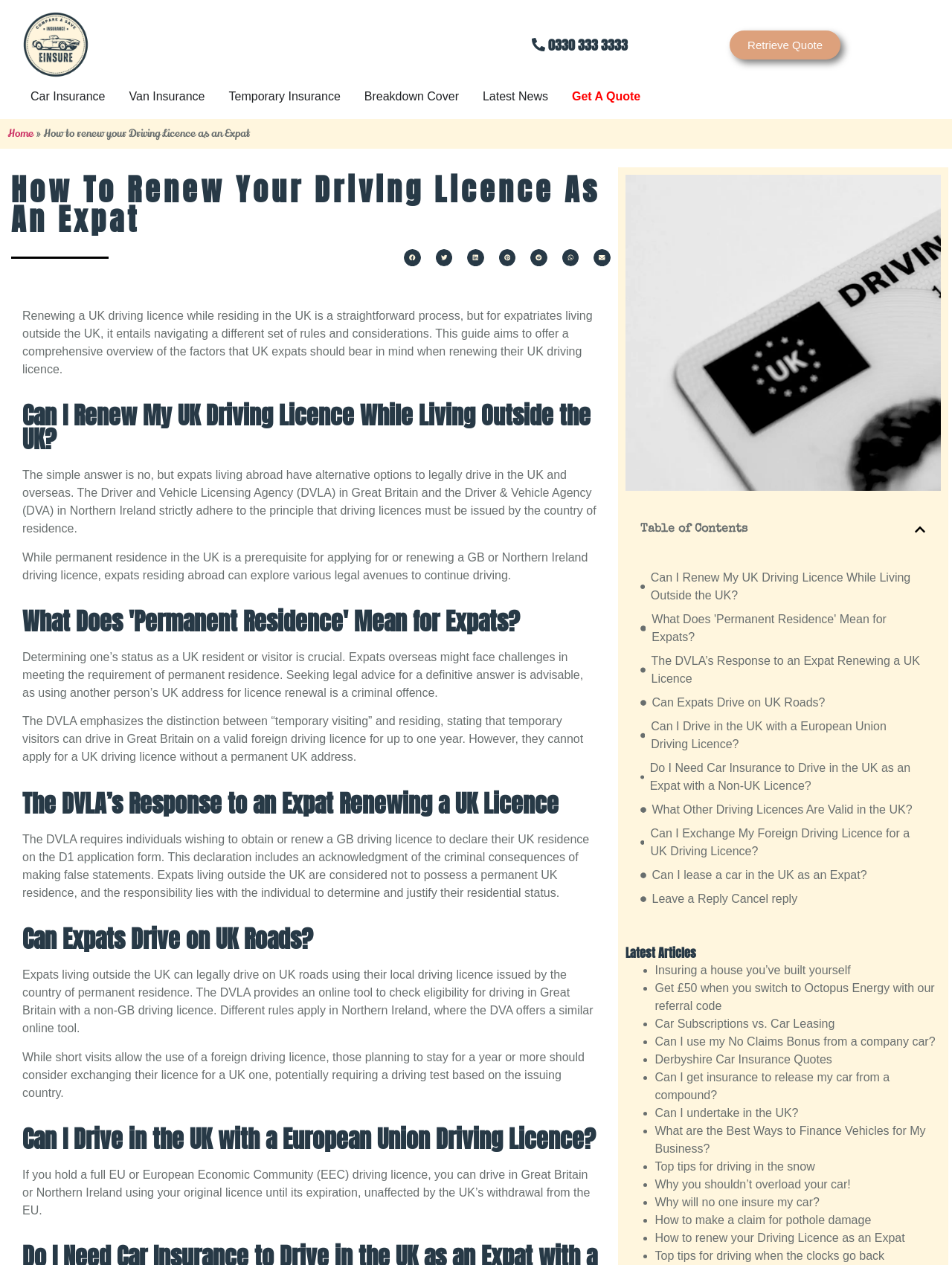Construct a comprehensive description capturing every detail on the webpage.

This webpage is a guide for expats living outside of the UK on how to renew their driving licence. At the top of the page, there is an Einsure logo, a phone number, and a "Retrieve Quote" link. Below that, there is a navigation menu with links to different sections of the website, including "Car Insurance", "Van Insurance", and "Latest News".

The main content of the page is divided into several sections, each with a heading and a block of text. The first section explains that renewing a UK driving licence while living outside the UK requires navigating different rules and considerations. The following sections answer questions such as "Can I Renew My UK Driving Licence While Living Outside the UK?", "What Does 'Permanent Residence' Mean for Expats?", and "Can Expats Drive on UK Roads?".

There are also several buttons to share the article on social media platforms, including Facebook, Twitter, LinkedIn, Pinterest, Reddit, and WhatsApp. Additionally, there is a table of contents on the right side of the page, which allows users to quickly navigate to different sections of the article.

At the bottom of the page, there are links to related articles, including "Insuring a house you’ve built yourself", "Get £50 when you switch to Octopus Energy with our referral code", and "Car Subscriptions vs. Car Leasing".